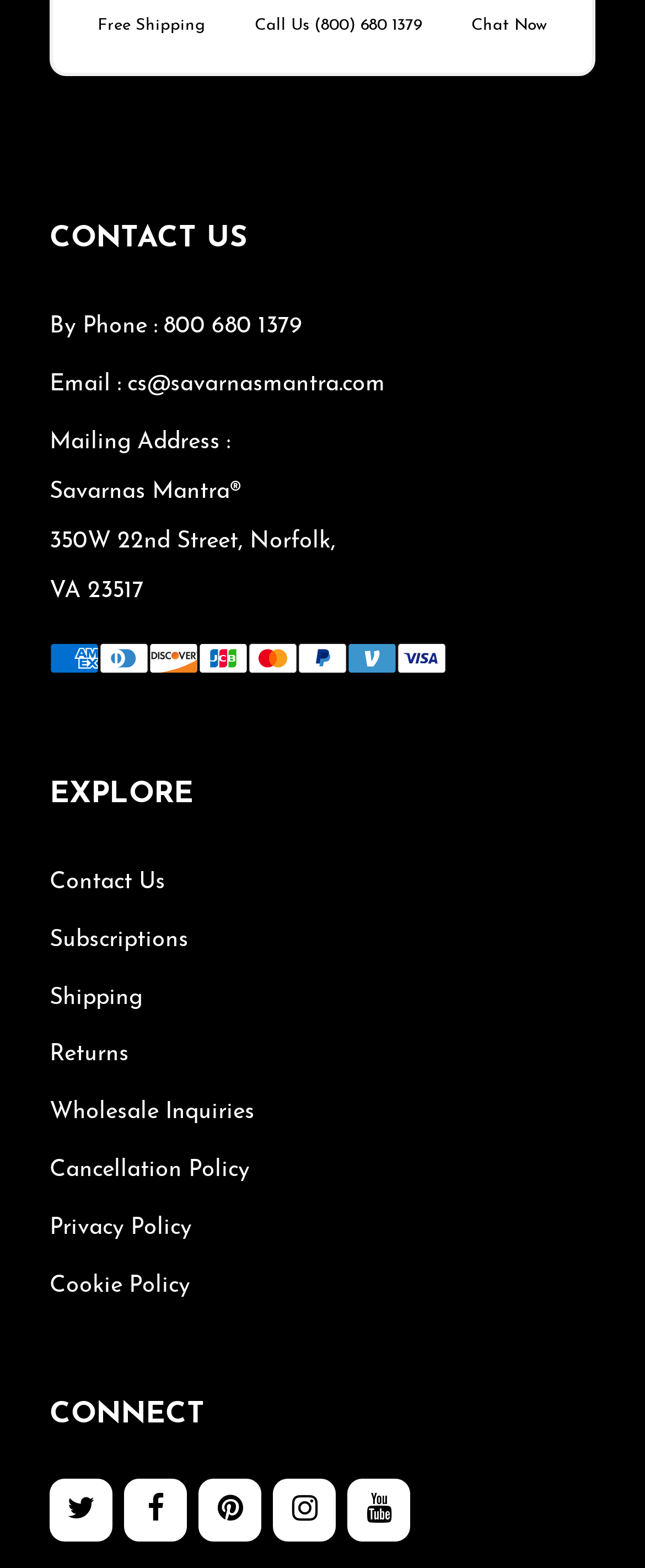Identify the bounding box for the UI element specified in this description: "Subscriptions". The coordinates must be four float numbers between 0 and 1, formatted as [left, top, right, bottom].

[0.077, 0.592, 0.292, 0.607]